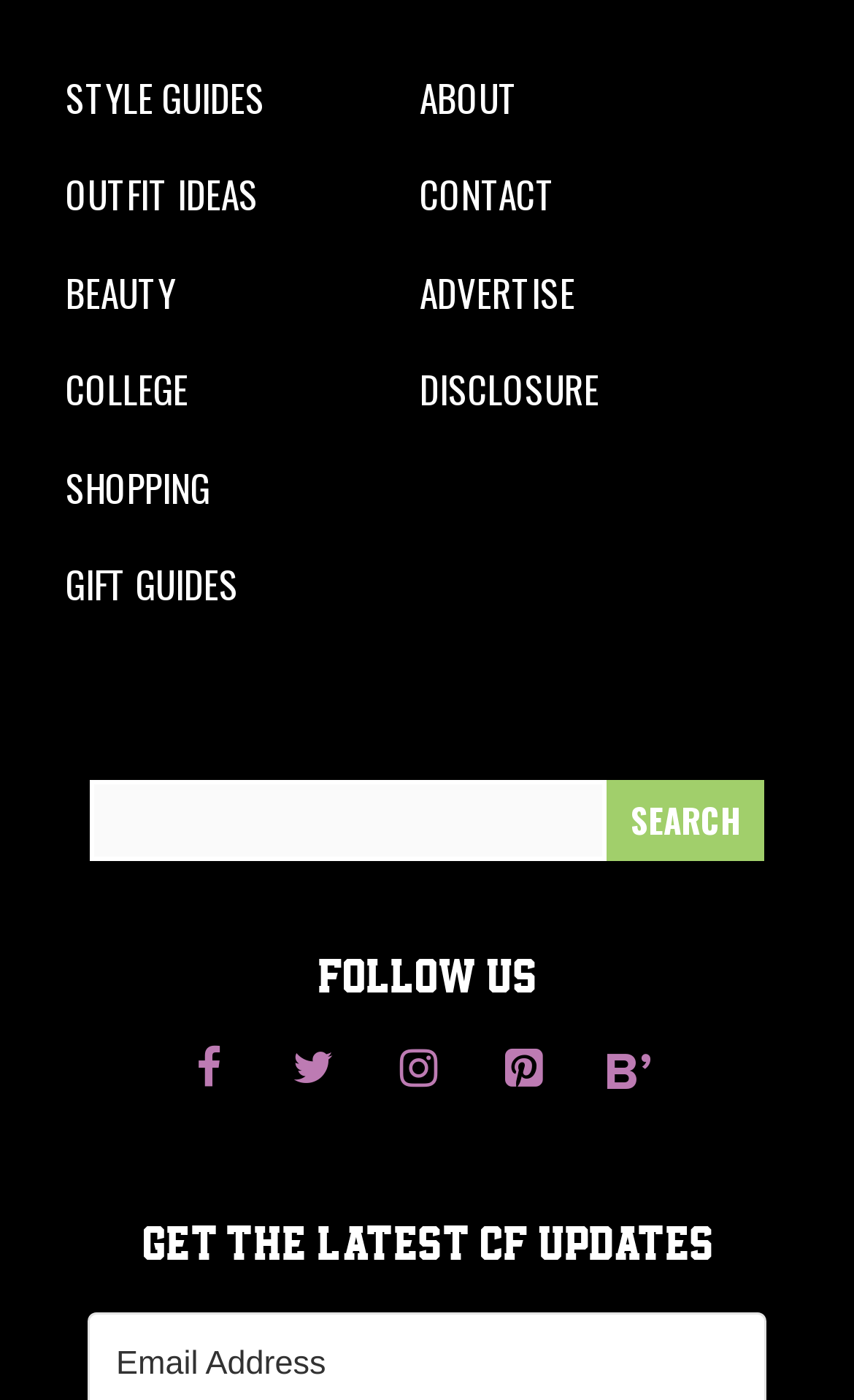Given the element description: "OUTFIT IDEAS", predict the bounding box coordinates of this UI element. The coordinates must be four float numbers between 0 and 1, given as [left, top, right, bottom].

[0.077, 0.119, 0.303, 0.158]